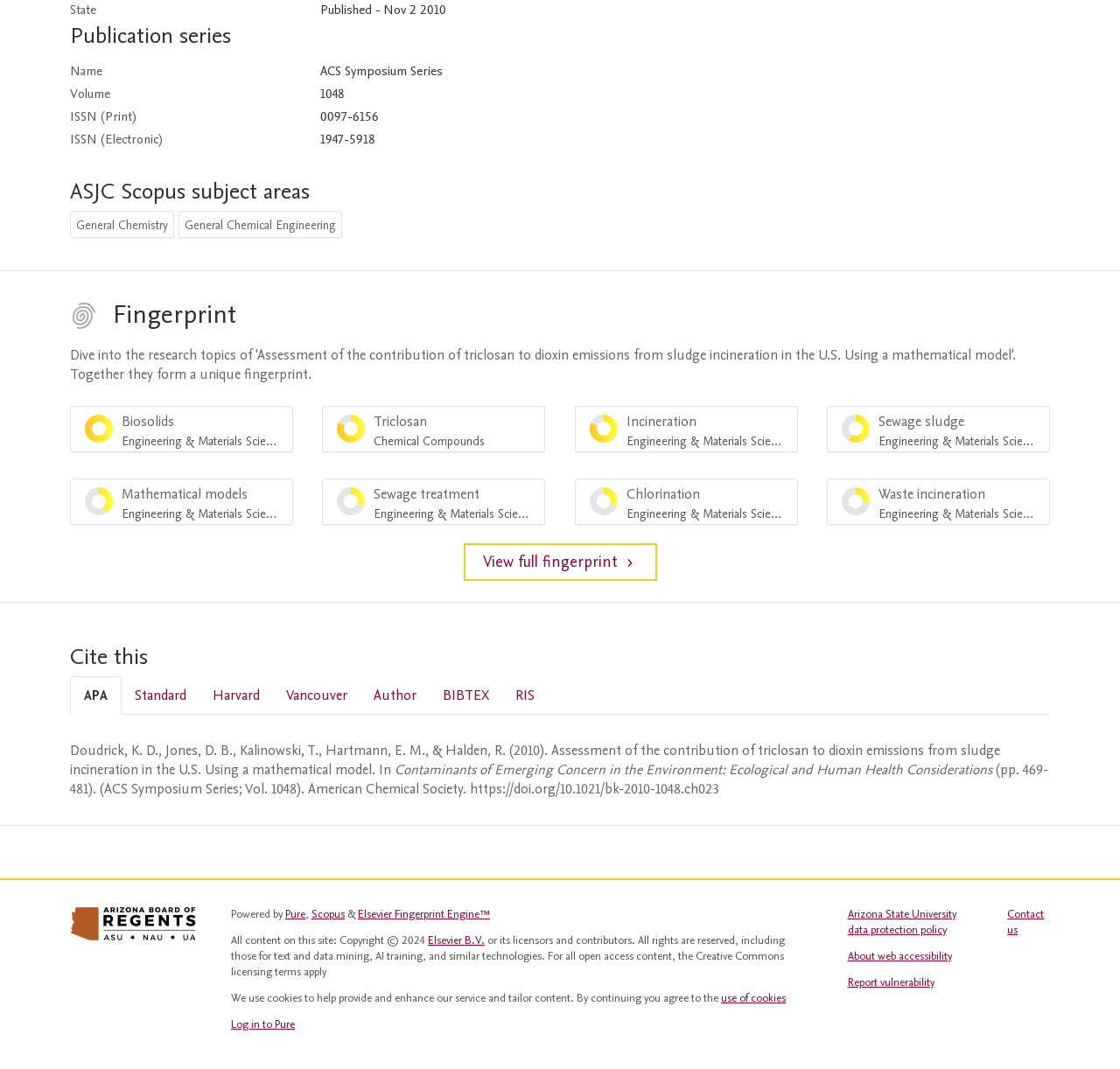Specify the bounding box coordinates of the element's area that should be clicked to execute the given instruction: "Log in to Pure". The coordinates should be four float numbers between 0 and 1, i.e., [left, top, right, bottom].

[0.206, 0.951, 0.263, 0.966]